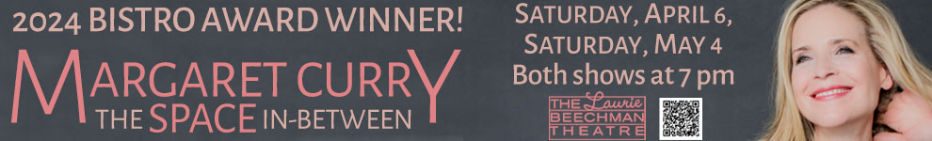By analyzing the image, answer the following question with a detailed response: What time do Margaret Curry's performances start?

The start time of Margaret Curry's performances can be found on the promotional banner, which mentions that both shows, on Saturday, April 6, and Saturday, May 4, will start at 7 PM.